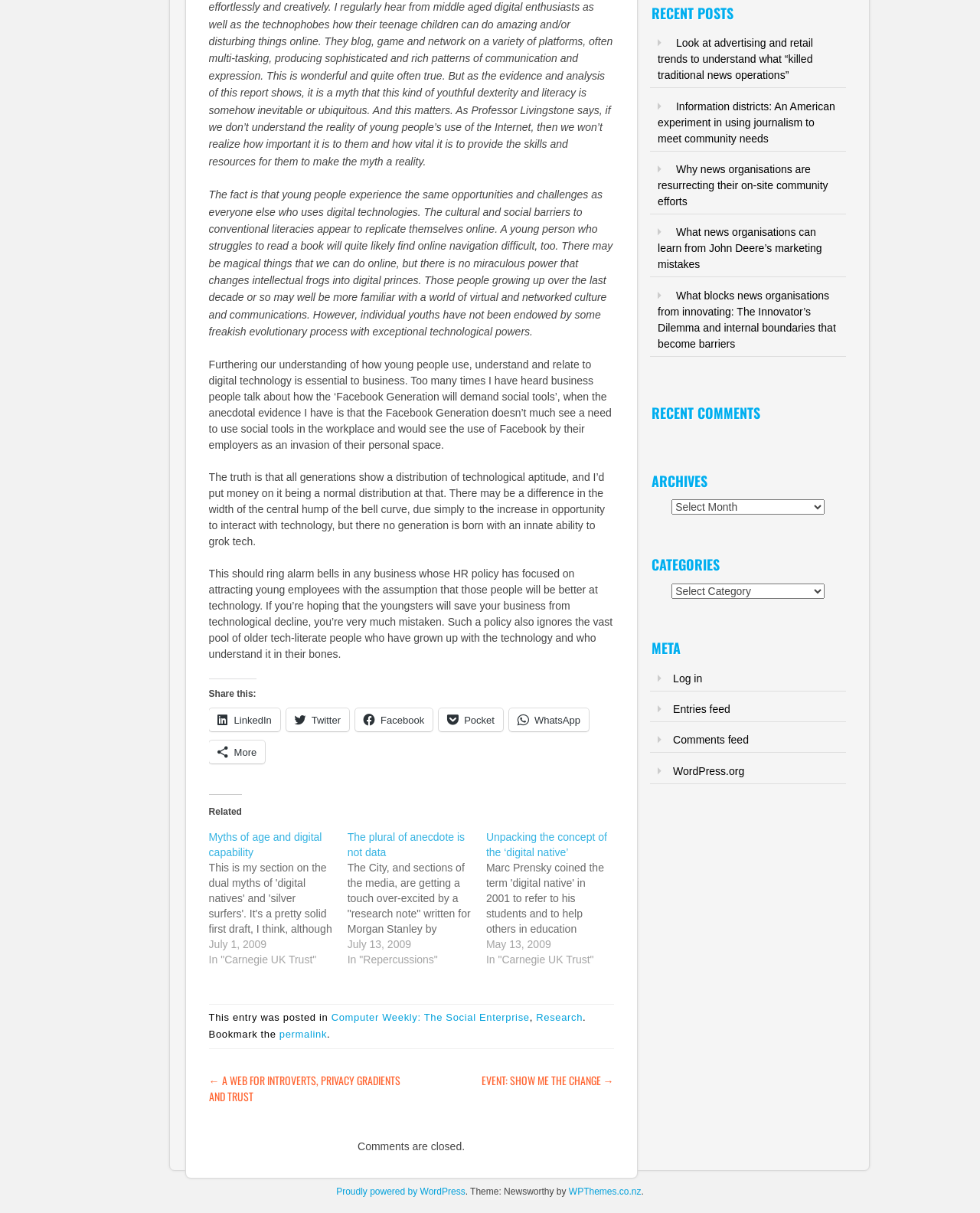Please determine the bounding box coordinates for the UI element described as: "Proudly powered by WordPress".

[0.343, 0.978, 0.475, 0.987]